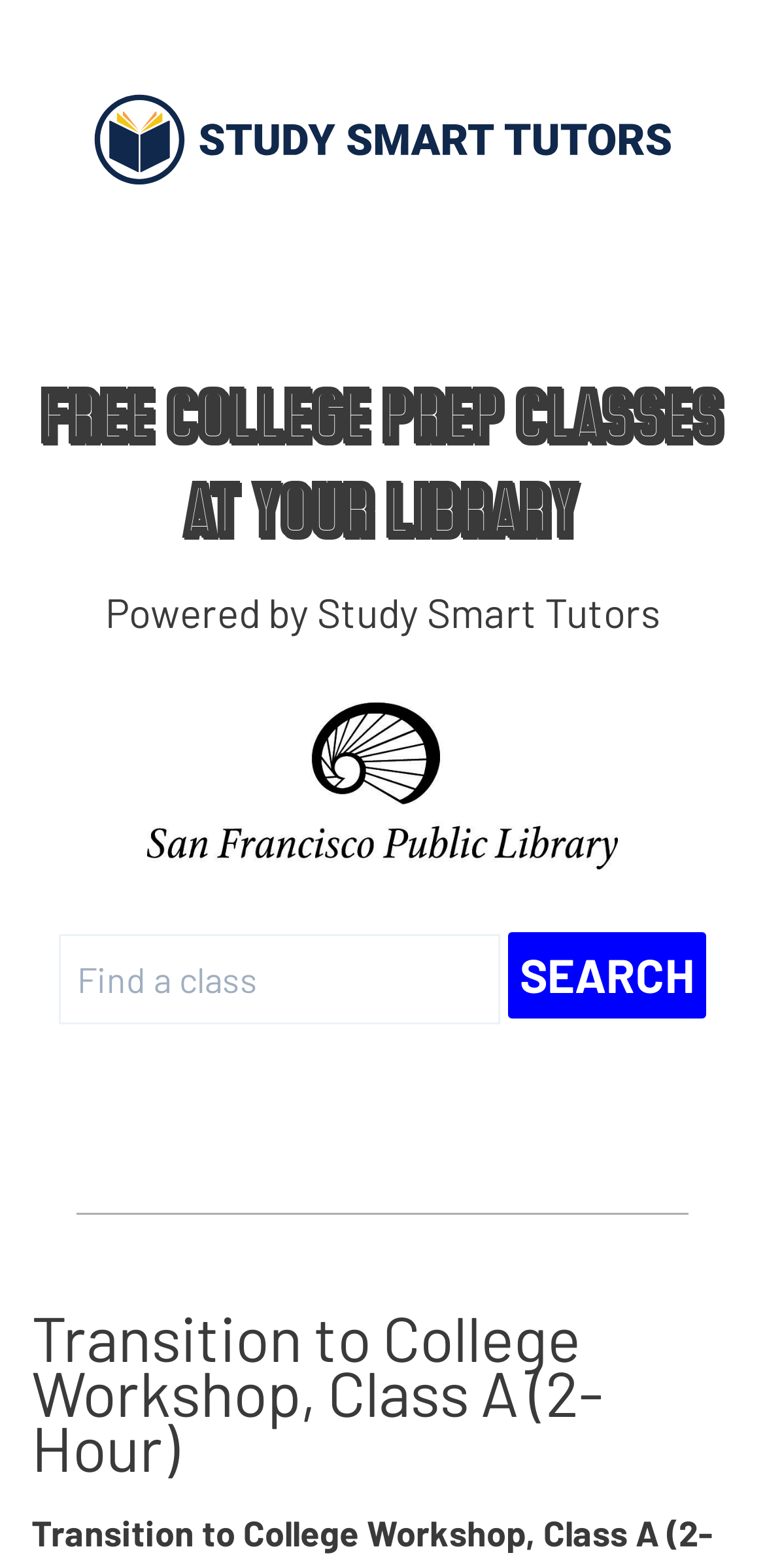Determine the bounding box coordinates of the UI element described by: "name="s" placeholder="Find a class"".

[0.077, 0.596, 0.654, 0.653]